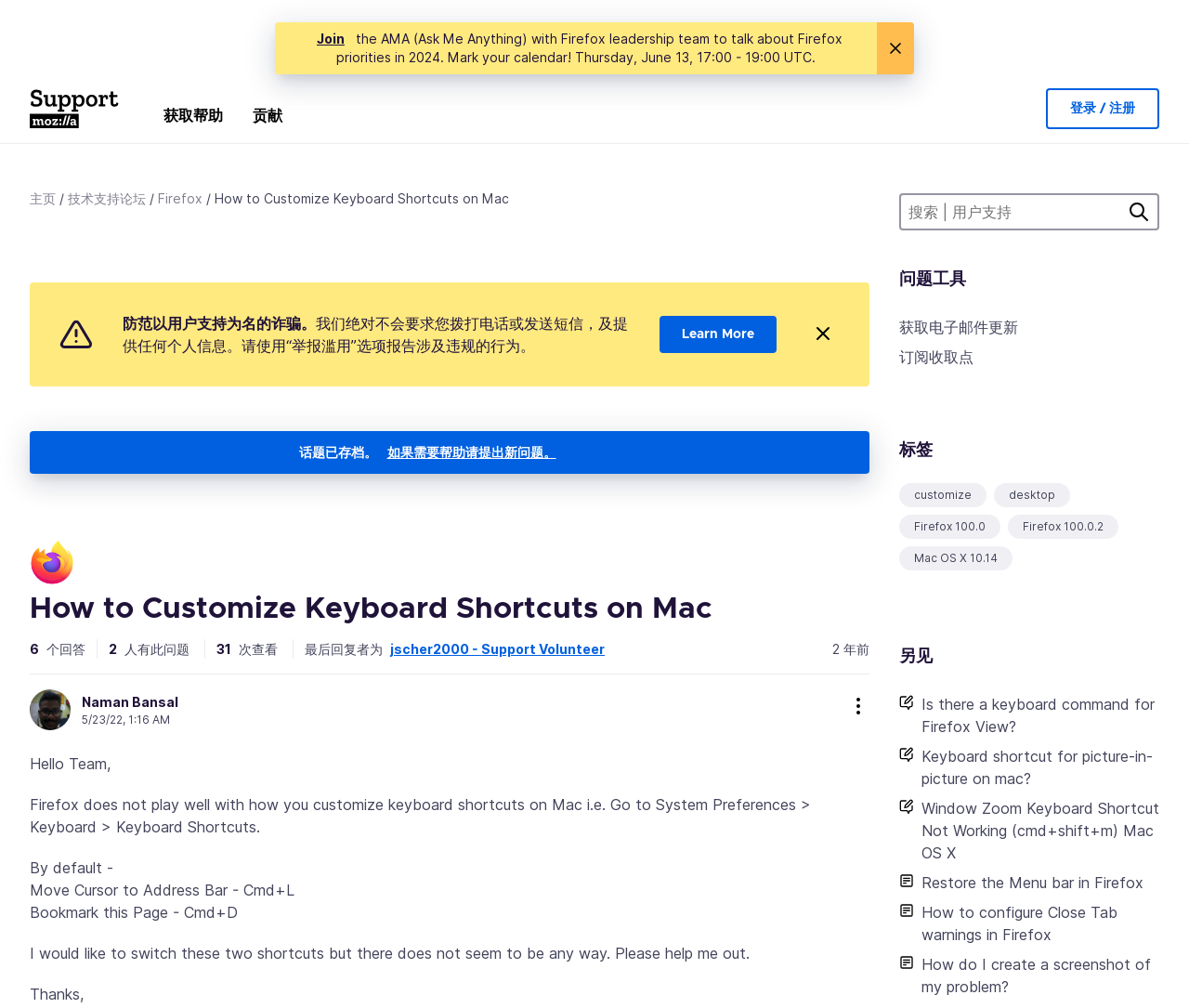Please provide the bounding box coordinates for the element that needs to be clicked to perform the following instruction: "Click the 'customize' link". The coordinates should be given as four float numbers between 0 and 1, i.e., [left, top, right, bottom].

[0.769, 0.483, 0.817, 0.5]